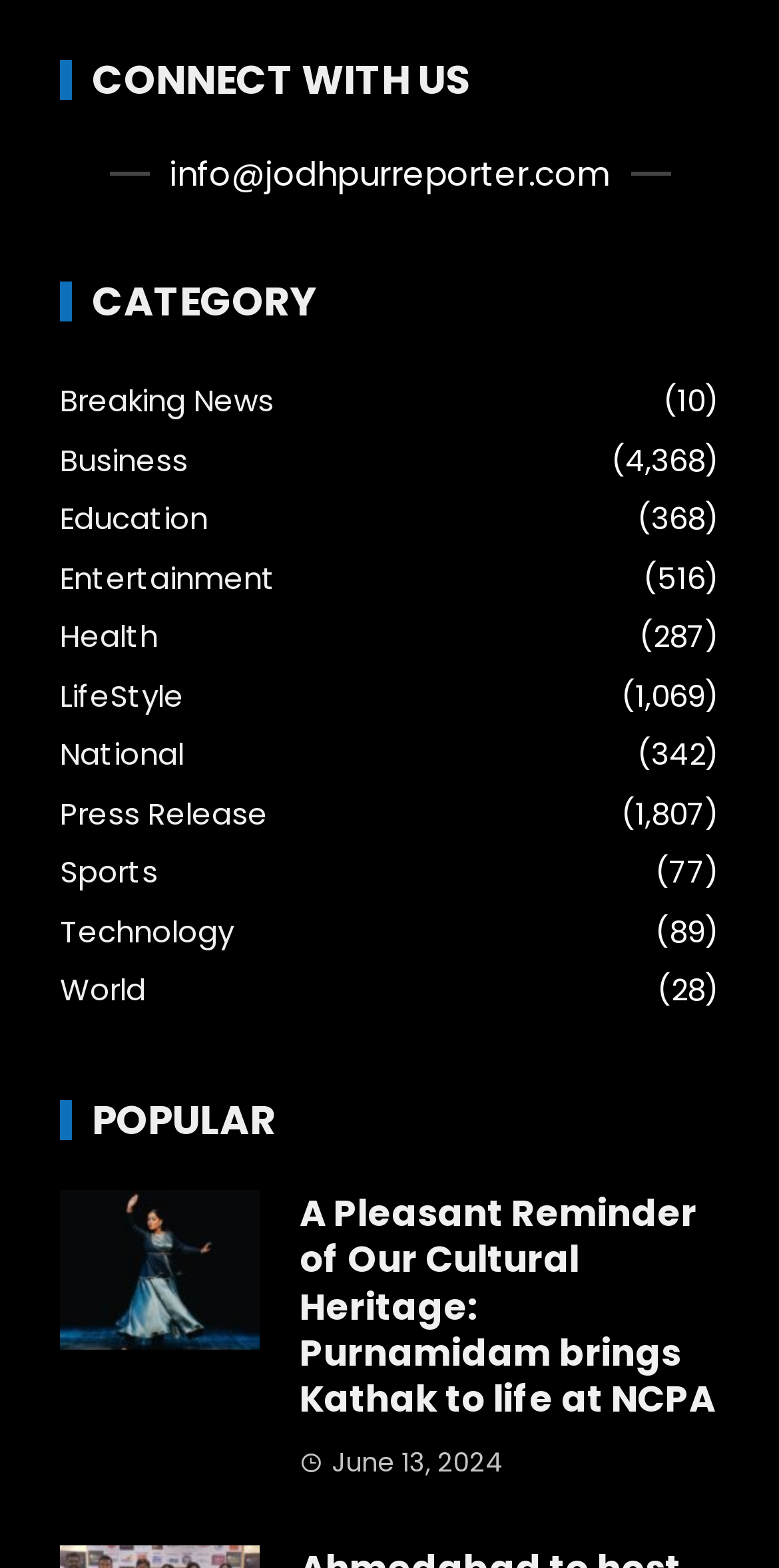Give a one-word or one-phrase response to the question: 
What is the title of the first popular article?

A Pleasant Reminder of Our Cultural Heritage: Purnamidam brings Kathak to life at NCPA